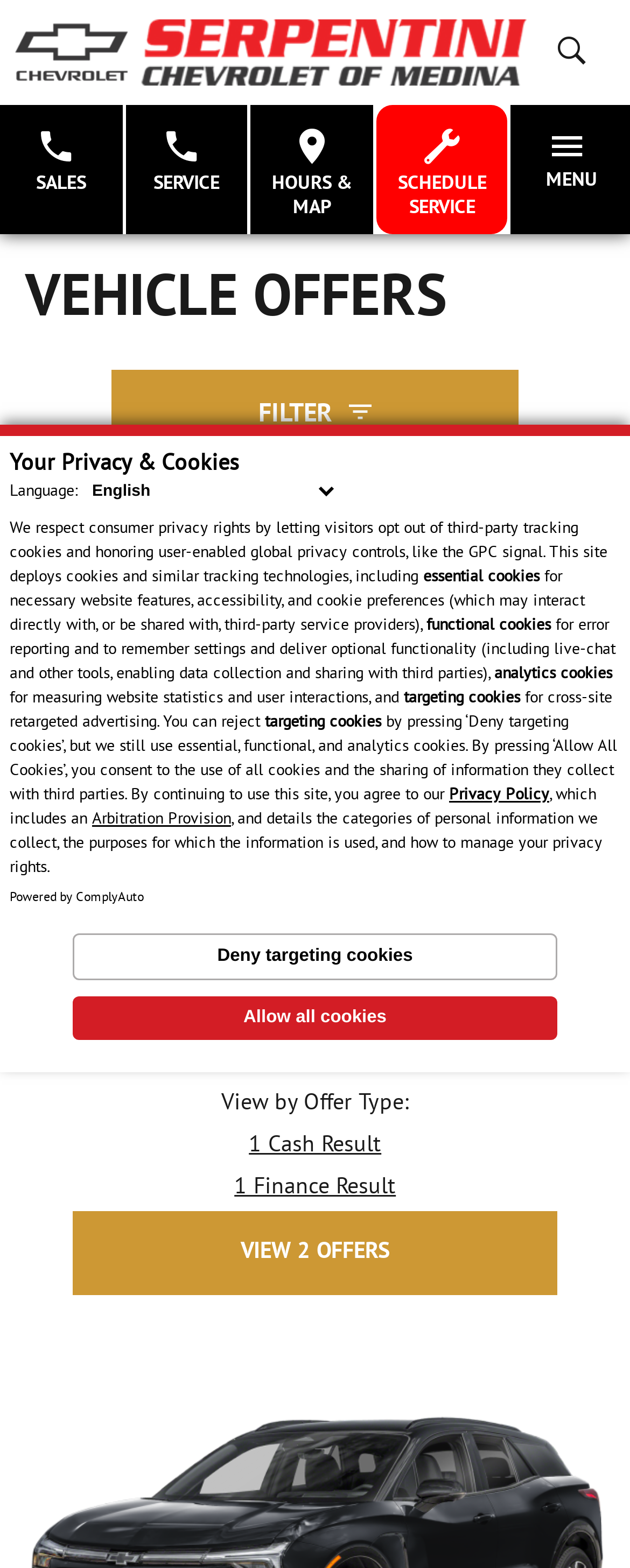Locate the bounding box for the described UI element: "2 Other Results". Ensure the coordinates are four float numbers between 0 and 1, formatted as [left, top, right, bottom].

[0.06, 0.938, 0.94, 0.96]